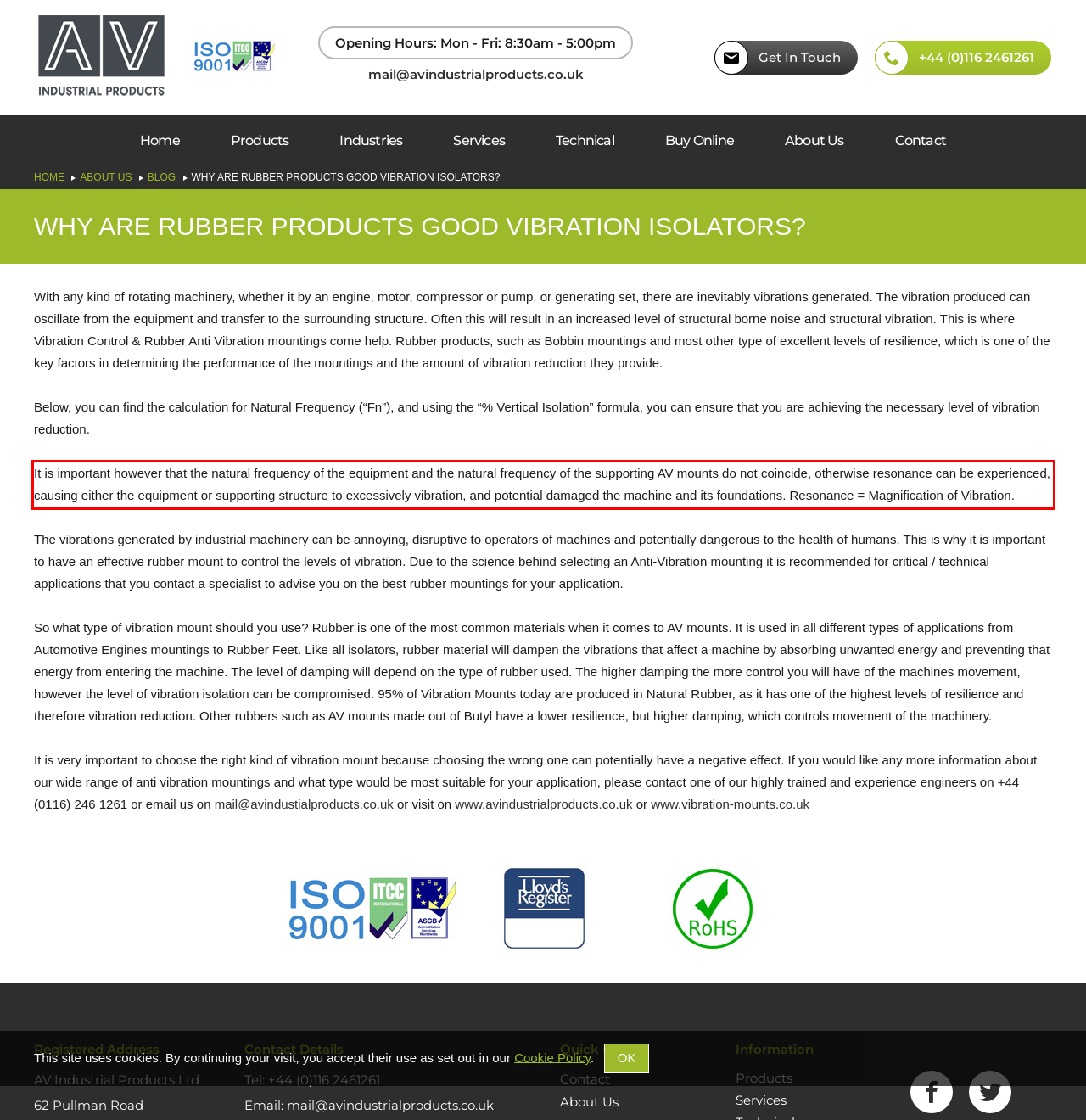Examine the screenshot of the webpage, locate the red bounding box, and generate the text contained within it.

It is important however that the natural frequency of the equipment and the natural frequency of the supporting AV mounts do not coincide, otherwise resonance can be experienced, causing either the equipment or supporting structure to excessively vibration, and potential damaged the machine and its foundations. Resonance = Magnification of Vibration.